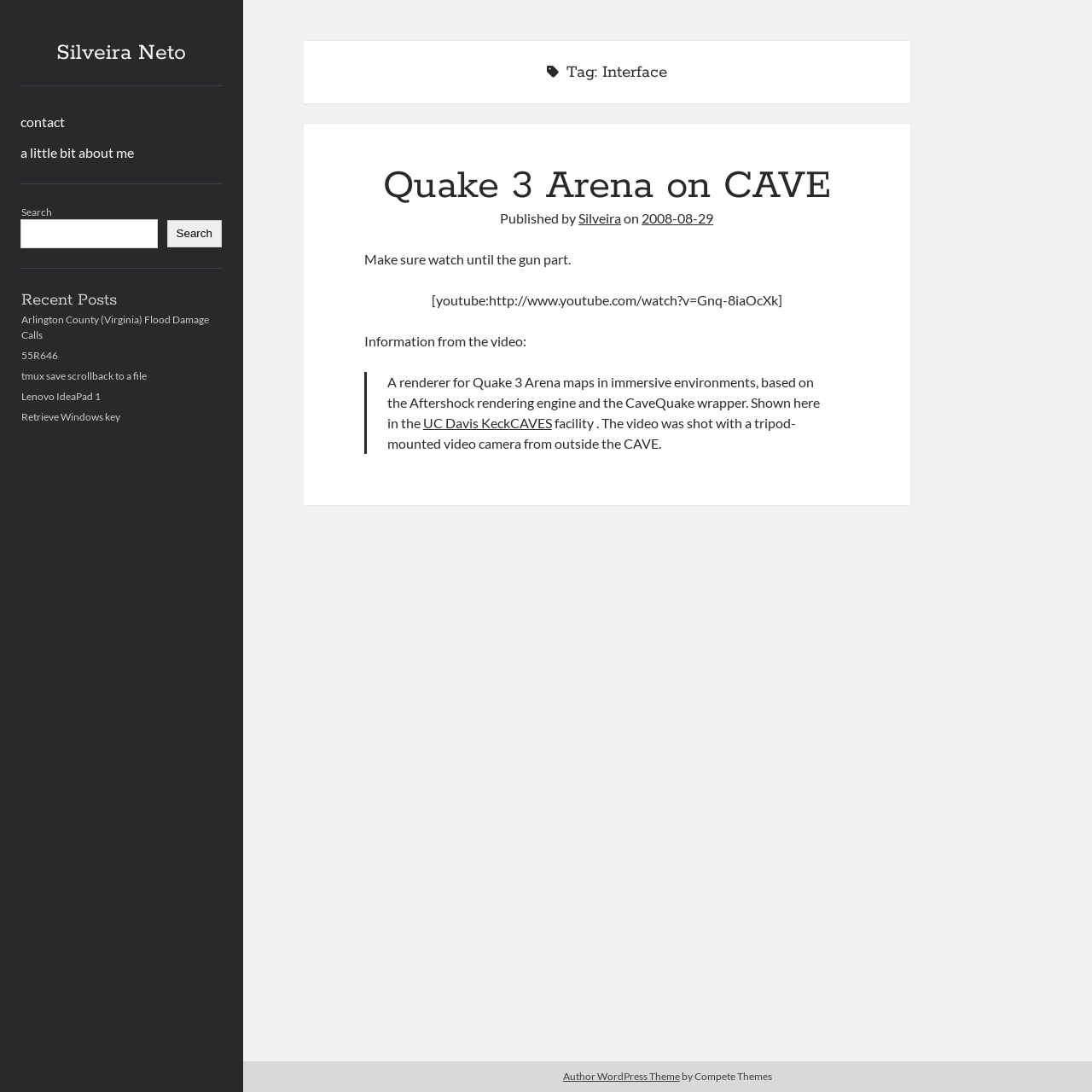Determine the bounding box coordinates of the clickable element to complete this instruction: "Contact the author". Provide the coordinates in the format of four float numbers between 0 and 1, [left, top, right, bottom].

[0.019, 0.102, 0.059, 0.121]